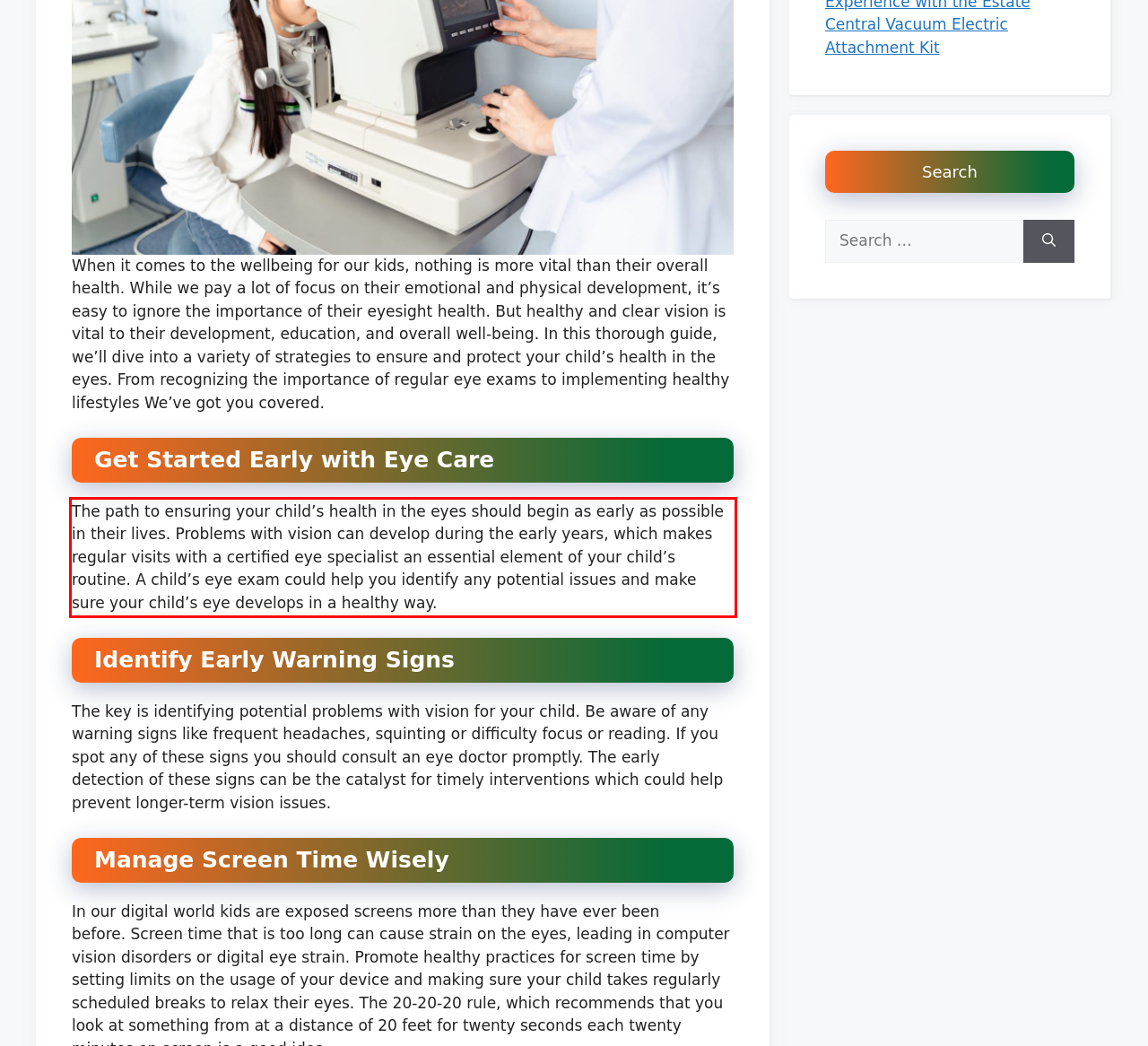Given a screenshot of a webpage, locate the red bounding box and extract the text it encloses.

The path to ensuring your child’s health in the eyes should begin as early as possible in their lives. Problems with vision can develop during the early years, which makes regular visits with a certified eye specialist an essential element of your child’s routine. A child’s eye exam could help you identify any potential issues and make sure your child’s eye develops in a healthy way.